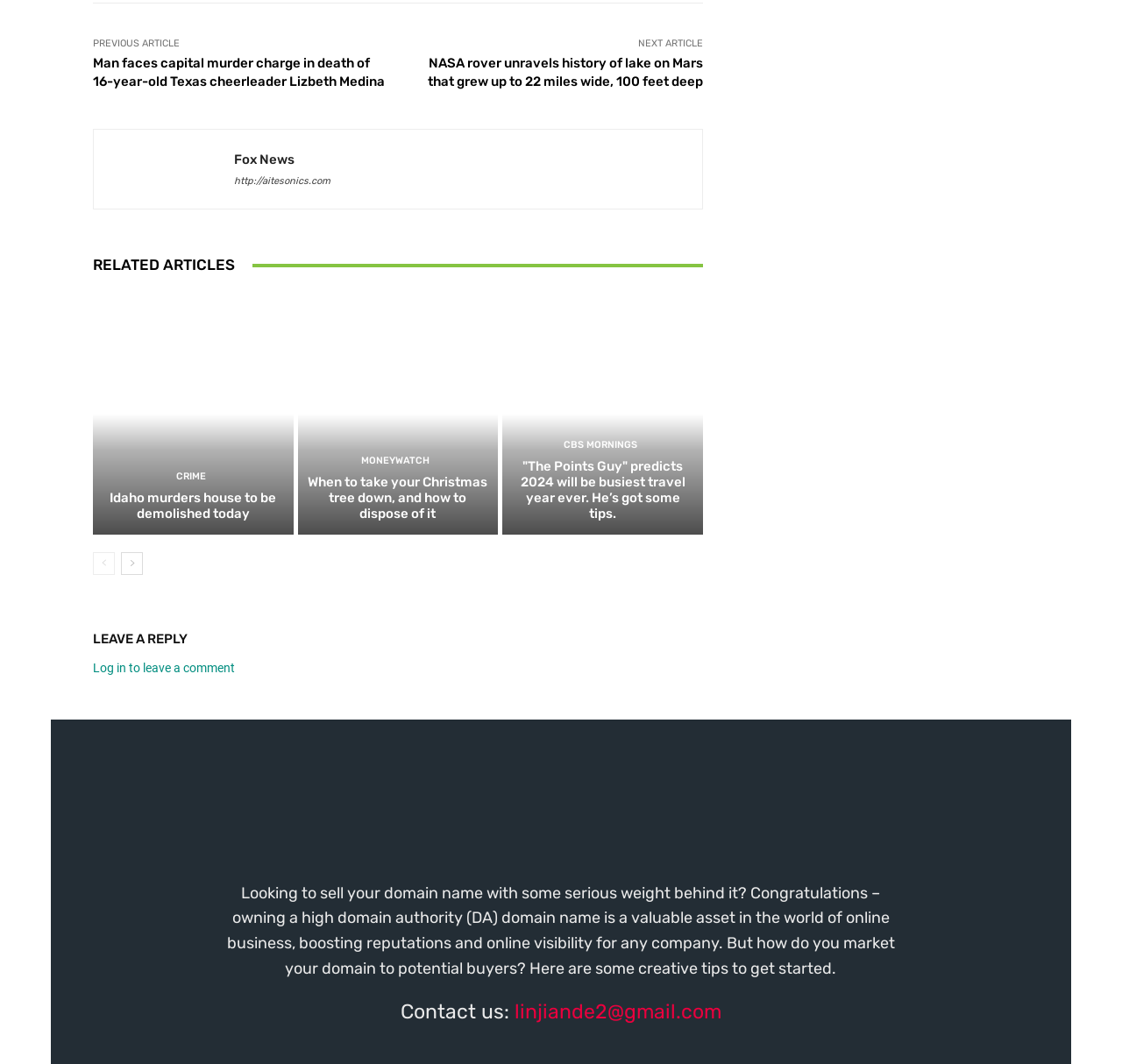Show the bounding box coordinates of the element that should be clicked to complete the task: "Visit the Fox News website".

[0.099, 0.139, 0.193, 0.18]